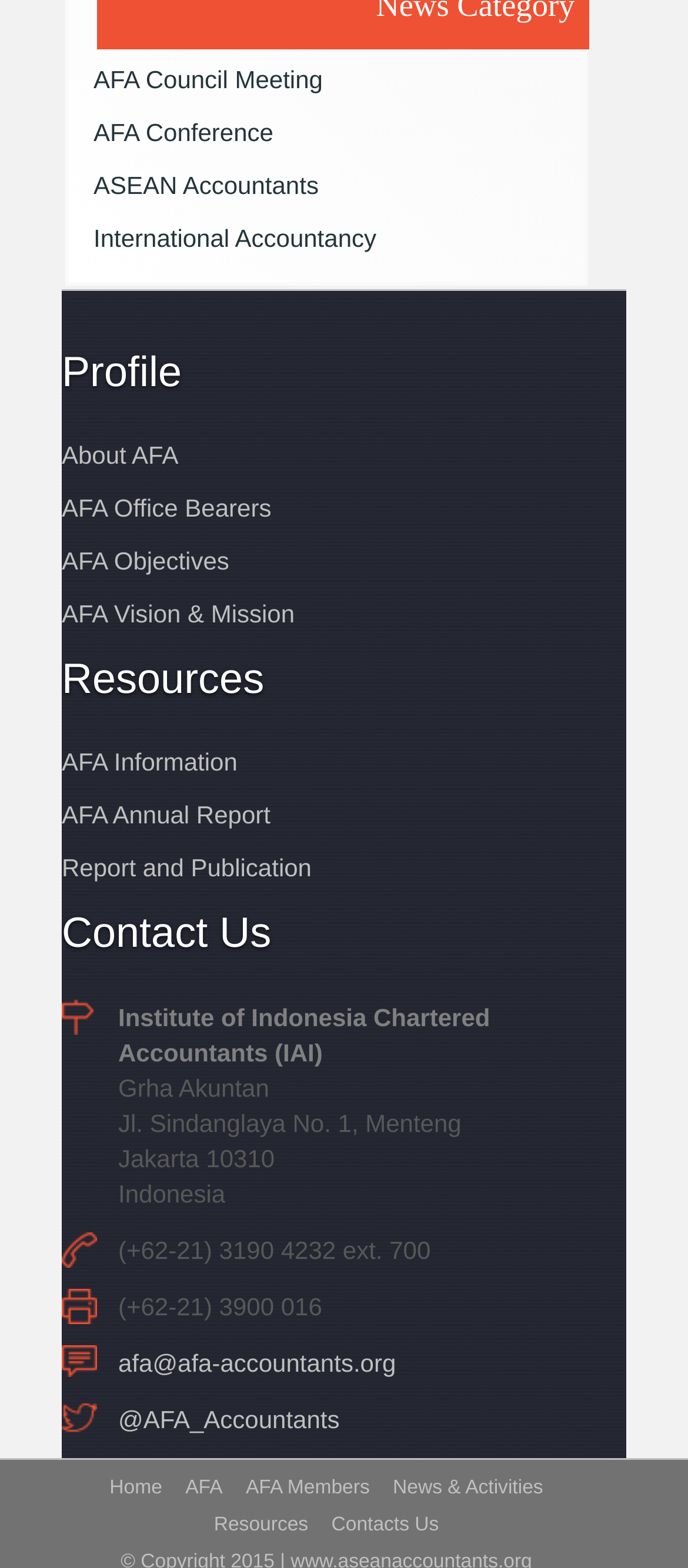Locate the bounding box coordinates of the area to click to fulfill this instruction: "View Profile". The bounding box should be presented as four float numbers between 0 and 1, in the order [left, top, right, bottom].

[0.09, 0.223, 0.264, 0.253]